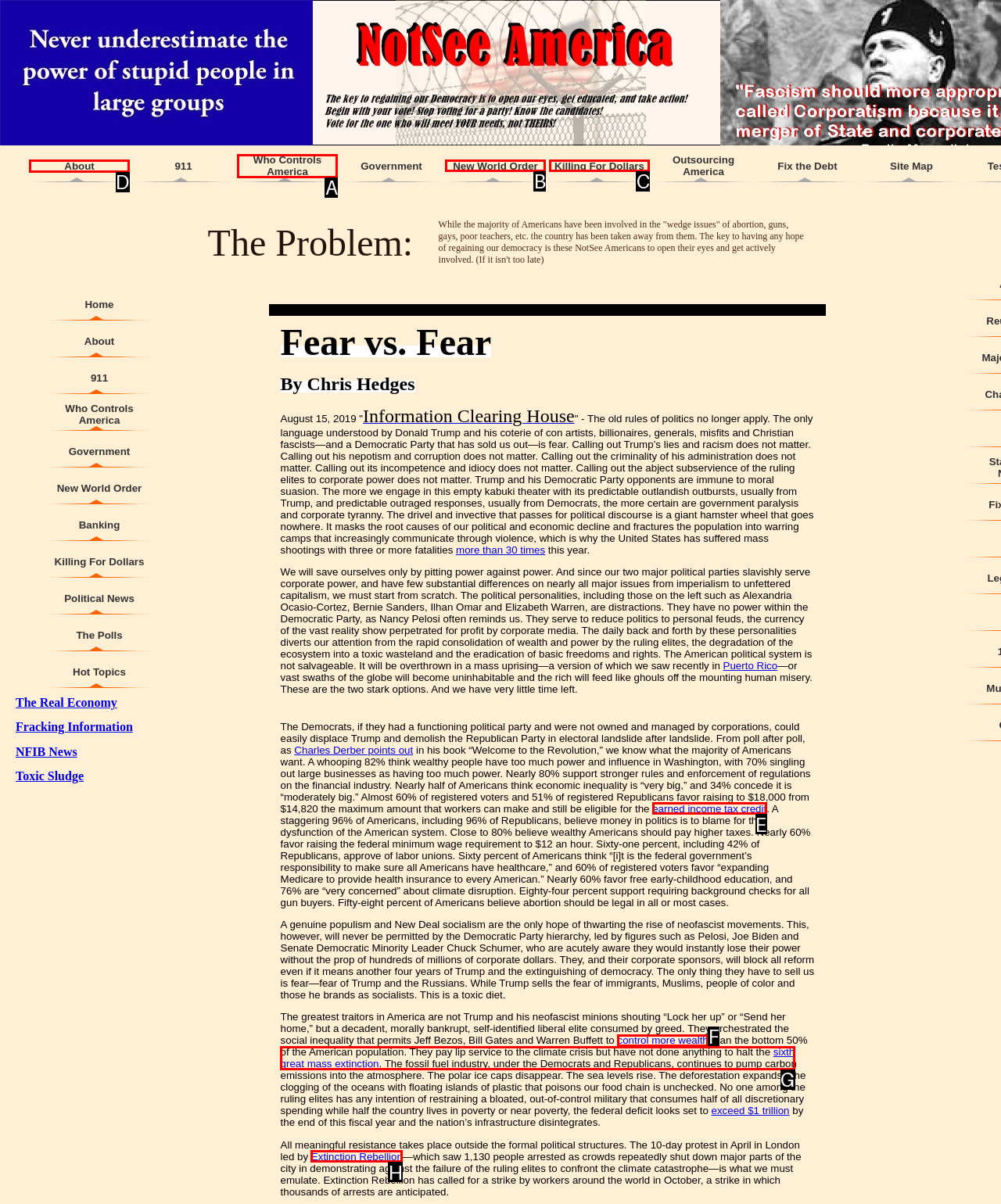To complete the instruction: Click on About, which HTML element should be clicked?
Respond with the option's letter from the provided choices.

D